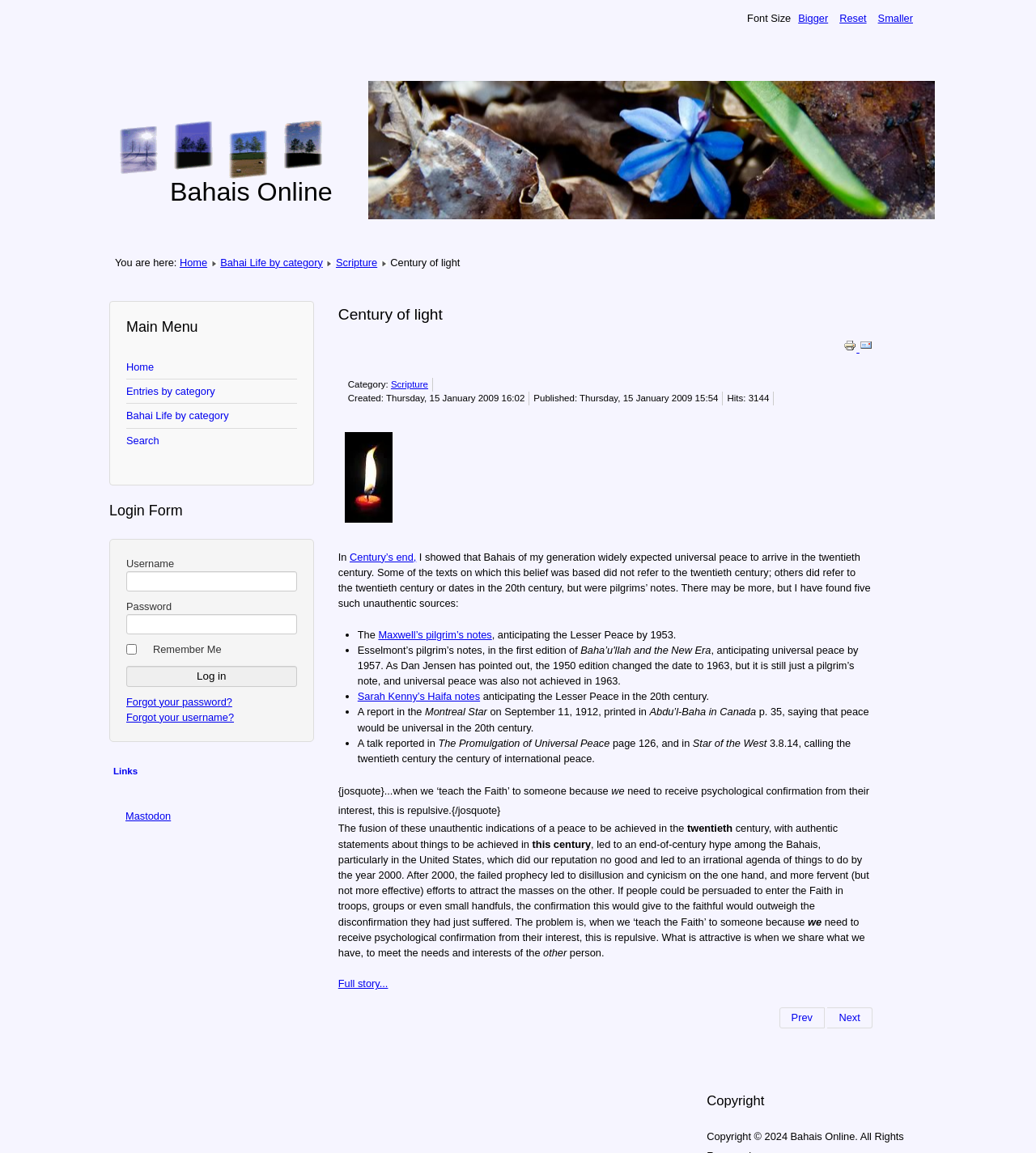Determine the bounding box coordinates of the section to be clicked to follow the instruction: "Click the 'Log in' button". The coordinates should be given as four float numbers between 0 and 1, formatted as [left, top, right, bottom].

[0.122, 0.577, 0.286, 0.595]